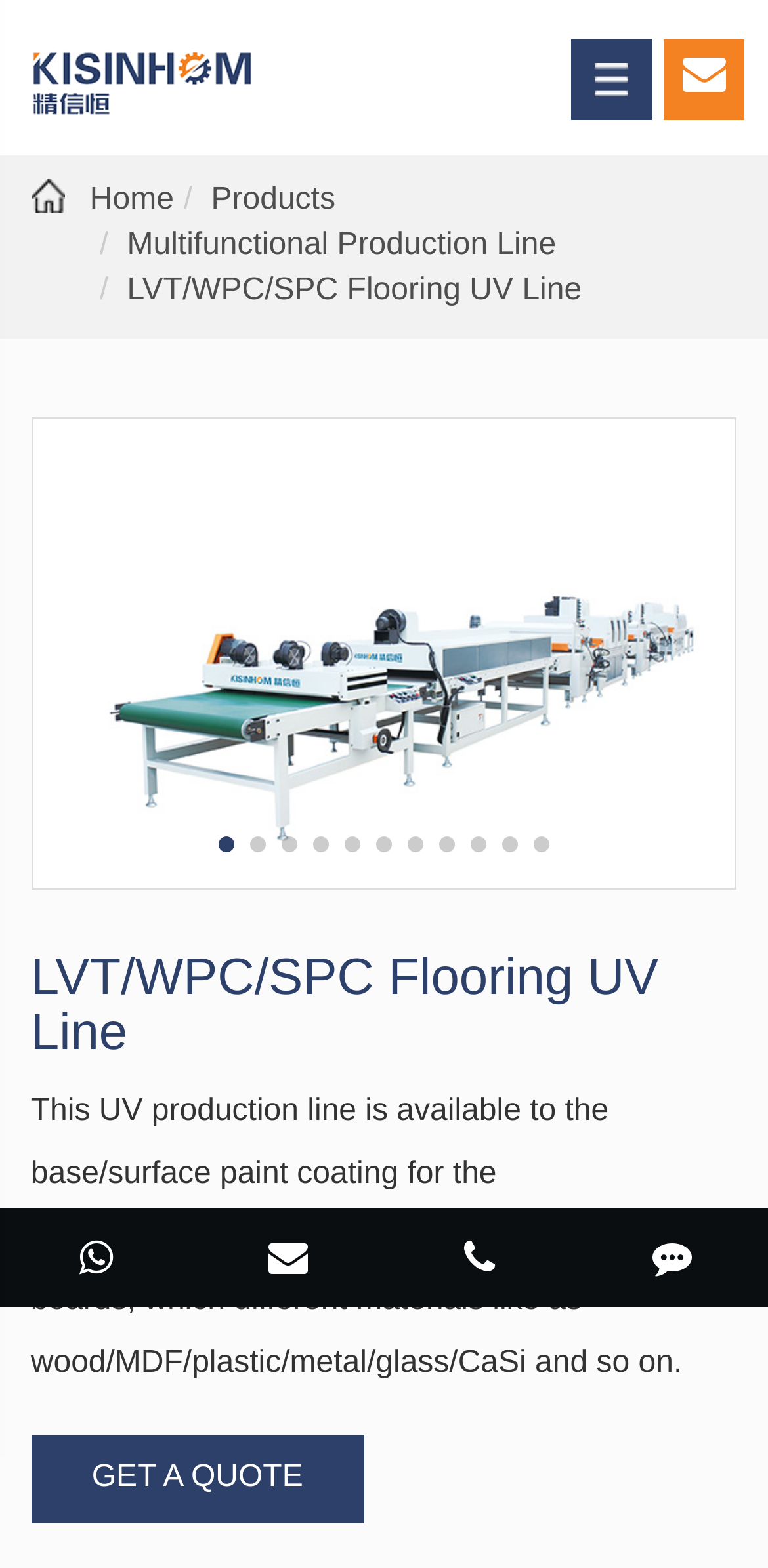Locate and extract the text of the main heading on the webpage.

LVT/WPC/SPC Flooring UV Line